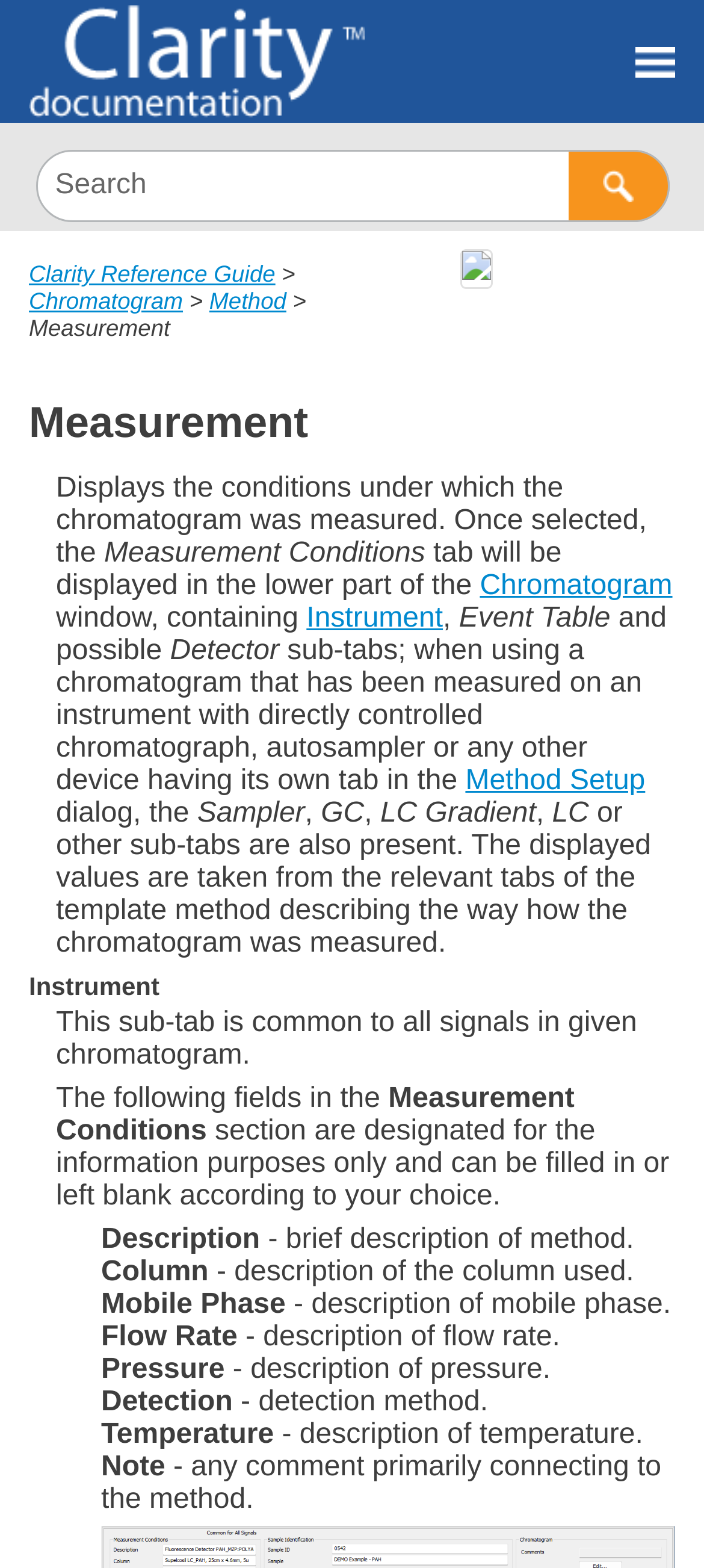Please provide the bounding box coordinates for the element that needs to be clicked to perform the instruction: "Search for something". The coordinates must consist of four float numbers between 0 and 1, formatted as [left, top, right, bottom].

[0.05, 0.096, 0.95, 0.142]